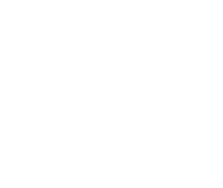Create a detailed narrative of what is happening in the image.

This image depicts a pulley, an essential mechanical device used to lift heavy loads efficiently. Pulleys function by redirecting force along a rope or cable, enabling easier movement of objects. In the context of industrial applications, pulleys play a critical role in various systems, enhancing operational efficiency and safety. The image likely accompanies a product listing, highlighting the availability of this pulley for potential customers interested in procurement for machinery or engineering needs.